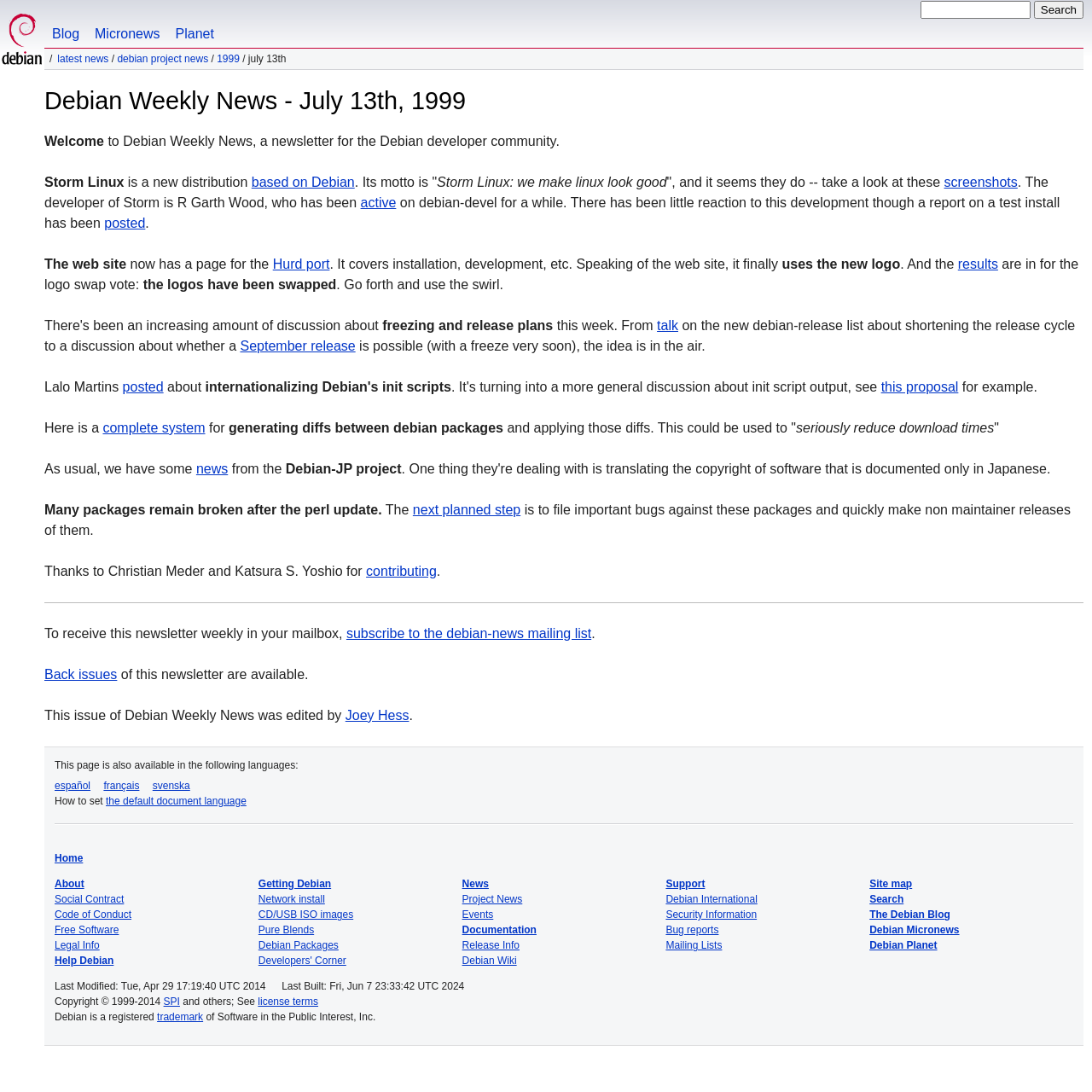Determine the coordinates of the bounding box for the clickable area needed to execute this instruction: "View the screenshots of Storm Linux".

[0.864, 0.16, 0.932, 0.173]